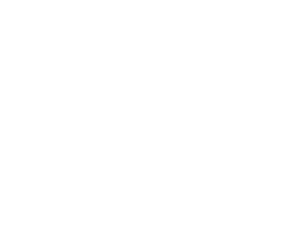What does the SAP logo symbolize?
Observe the image and answer the question with a one-word or short phrase response.

Quality and reliability